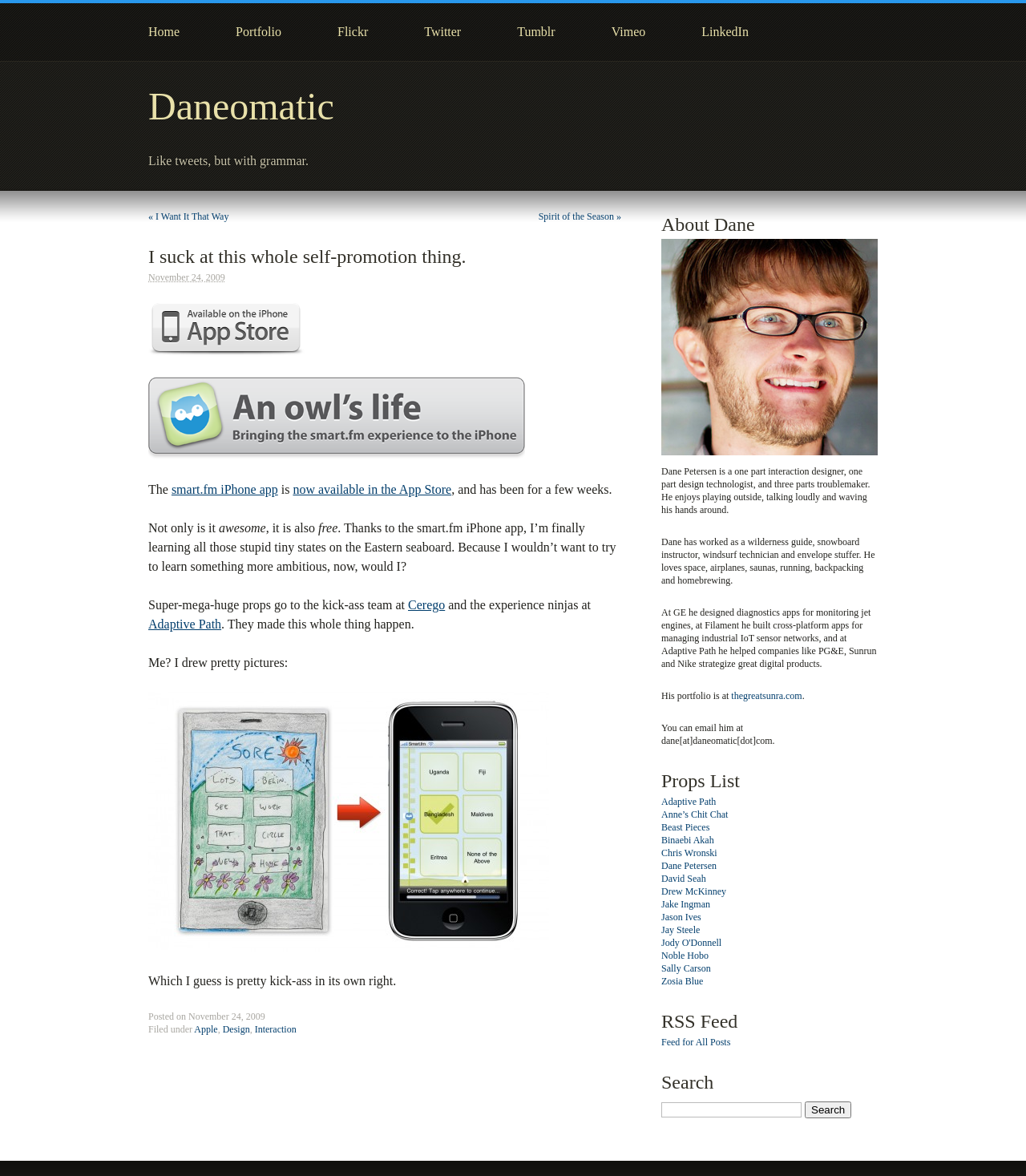What is the name of the company where Dane worked on diagnostics apps?
Based on the image, give a one-word or short phrase answer.

GE